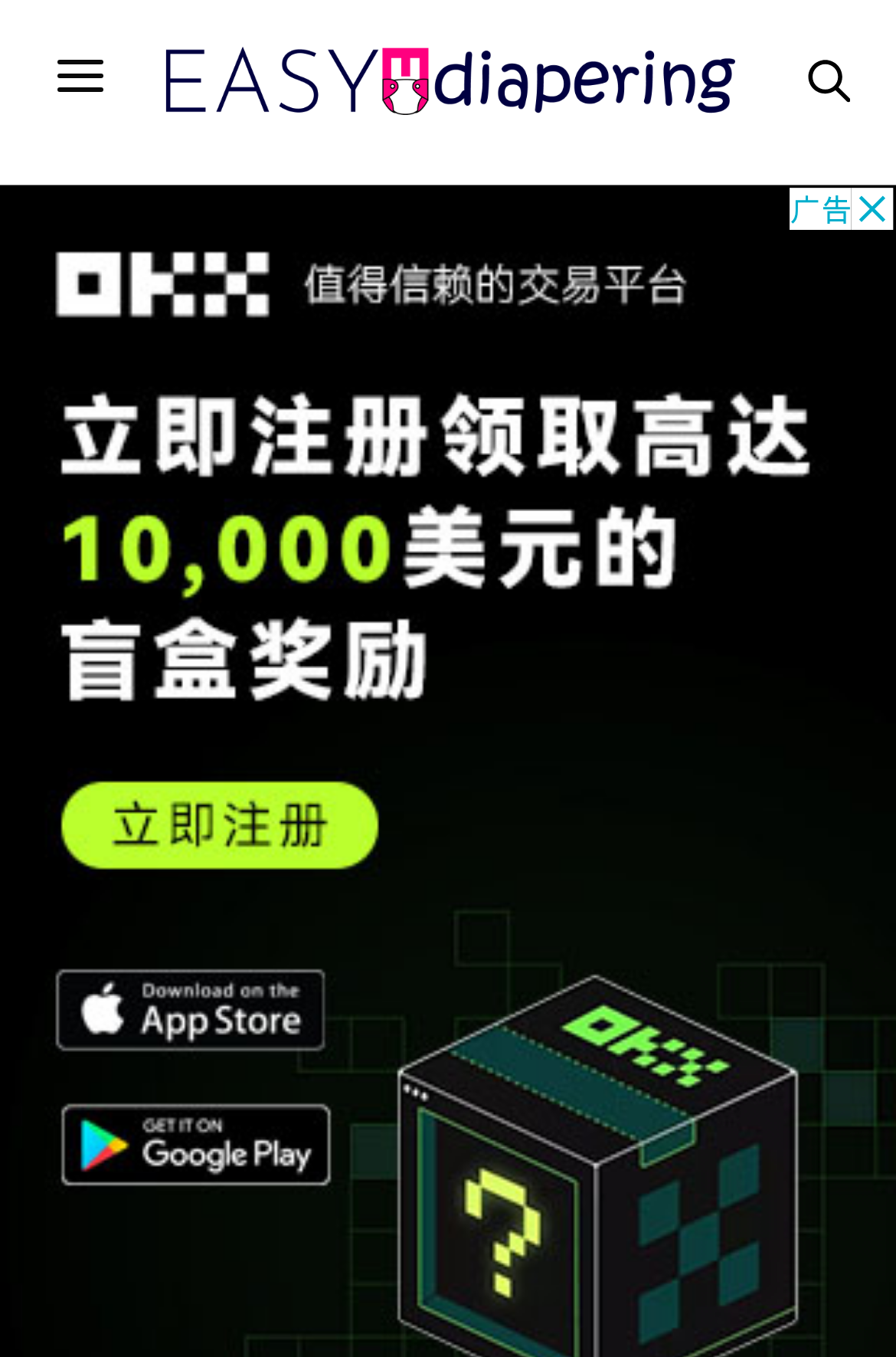Reply to the question below using a single word or brief phrase:
What is the purpose of the button with the text 'Search'?

To search for content